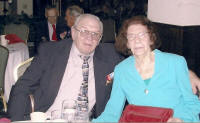Describe all the visual components present in the image.

This image features Robert Katelhut Sr. seated alongside his granddaughter. Both are dressed elegantly, with Robert wearing a stylish suit, complete with a tie, while his granddaughter is in a vibrant turquoise outfit. They are captured in a warm moment, smiling gently at the camera, reflecting a sense of familial love and togetherness. The setting appears to be a well-decorated banquet or gathering space, hinting at a special occasion. A glass of water is visible on the table in front of them, adding to the casual yet refined atmosphere. The image can be clicked for a larger view, inviting viewers to appreciate the details of this cherished moment.